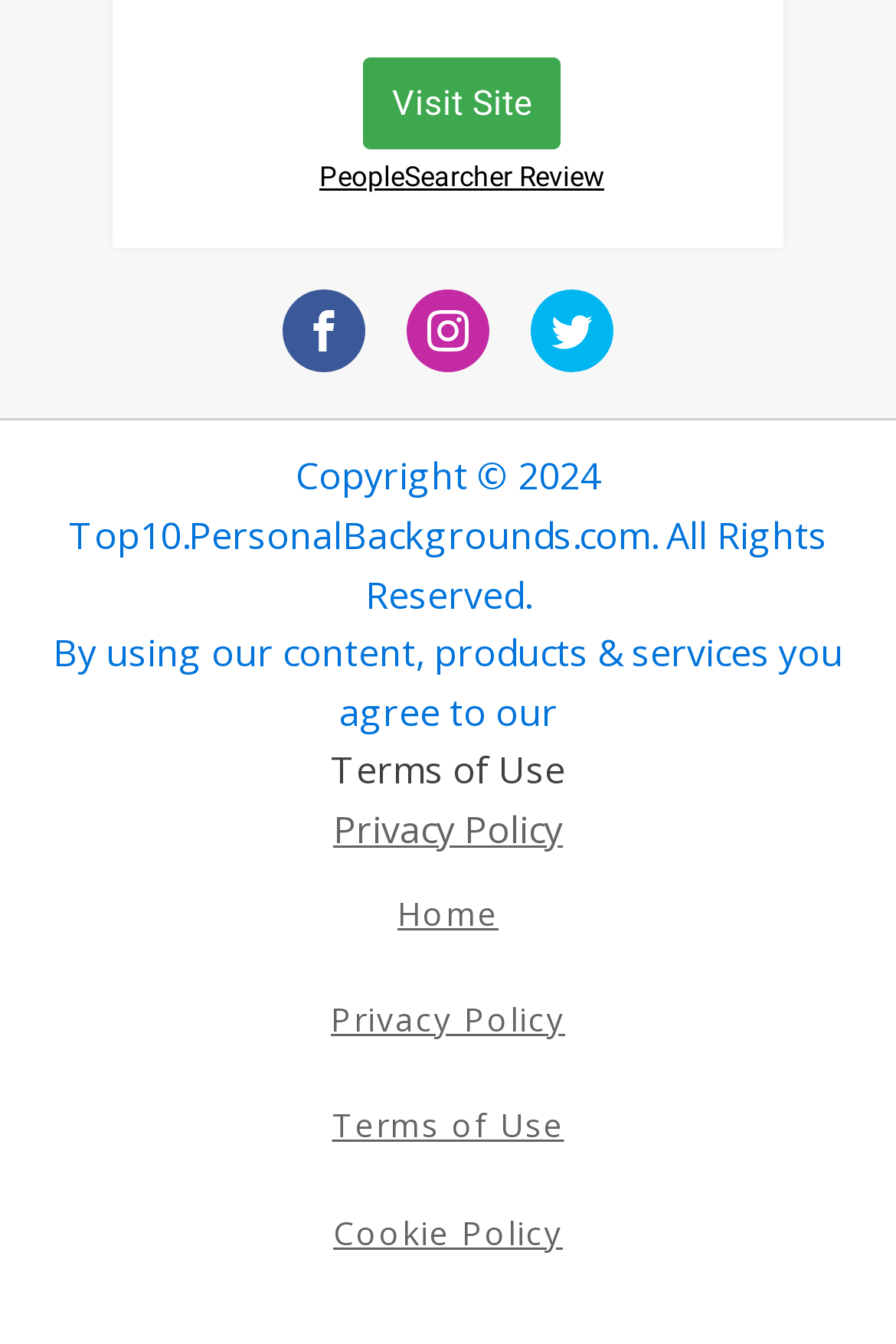Identify the bounding box coordinates for the element you need to click to achieve the following task: "Go to Home page". The coordinates must be four float values ranging from 0 to 1, formatted as [left, top, right, bottom].

[0.382, 0.64, 0.618, 0.72]